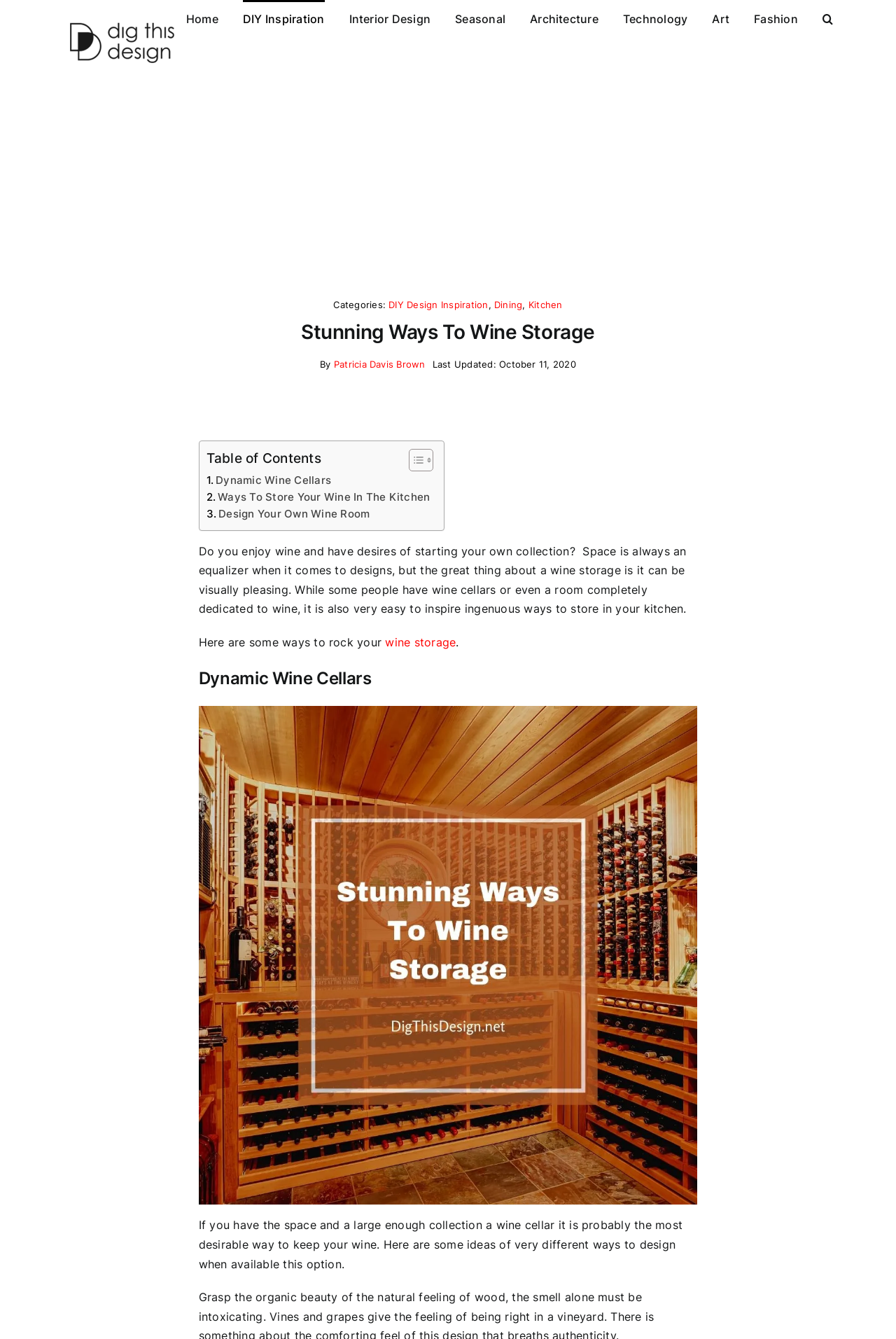What is the website's logo?
Examine the image closely and answer the question with as much detail as possible.

The website's logo is located at the top left corner of the webpage, and it is an image with the text 'Dig This Design Logo'.